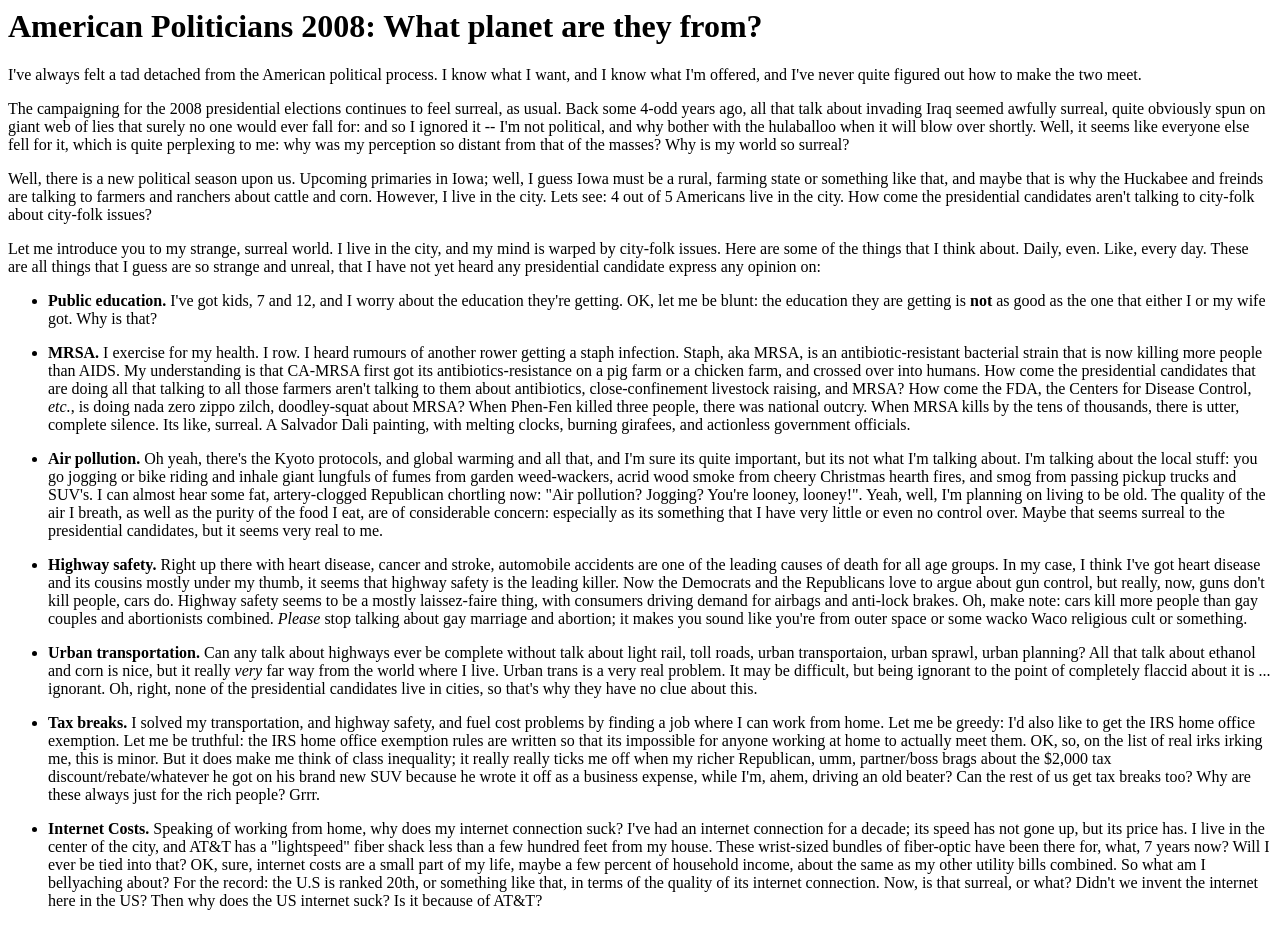Explain the webpage's layout and main content in detail.

The webpage appears to be a personal blog or opinion piece, with a focus on the author's thoughts and concerns about various issues that they believe are not being addressed by American politicians in 2008. 

At the top of the page, there is a heading that matches the meta description, "American Politicians 2008: What planet are they from?" This heading is centered near the top of the page. 

Below the heading, the author introduces themselves and explains that they live in a city and have concerns about various issues that they think are important but not being discussed by presidential candidates. 

The main content of the page is a list of bullet points, each representing a different issue that the author is concerned about. These issues include public education, MRSA, air pollution, highway safety, urban transportation, tax breaks, and internet costs. 

Each bullet point is accompanied by a brief explanation or rant from the author, expressing their frustration and disappointment that these issues are not being addressed by politicians. The text is dense and conversational, with the author using colloquial language and sarcastic tone to express their opinions. 

The bullet points are arranged in a vertical list, with each point taking up a significant amount of space on the page. The text is generally centered, with some indentations to indicate the start of a new paragraph or thought. There are no images on the page, and the focus is solely on the author's written thoughts and opinions.